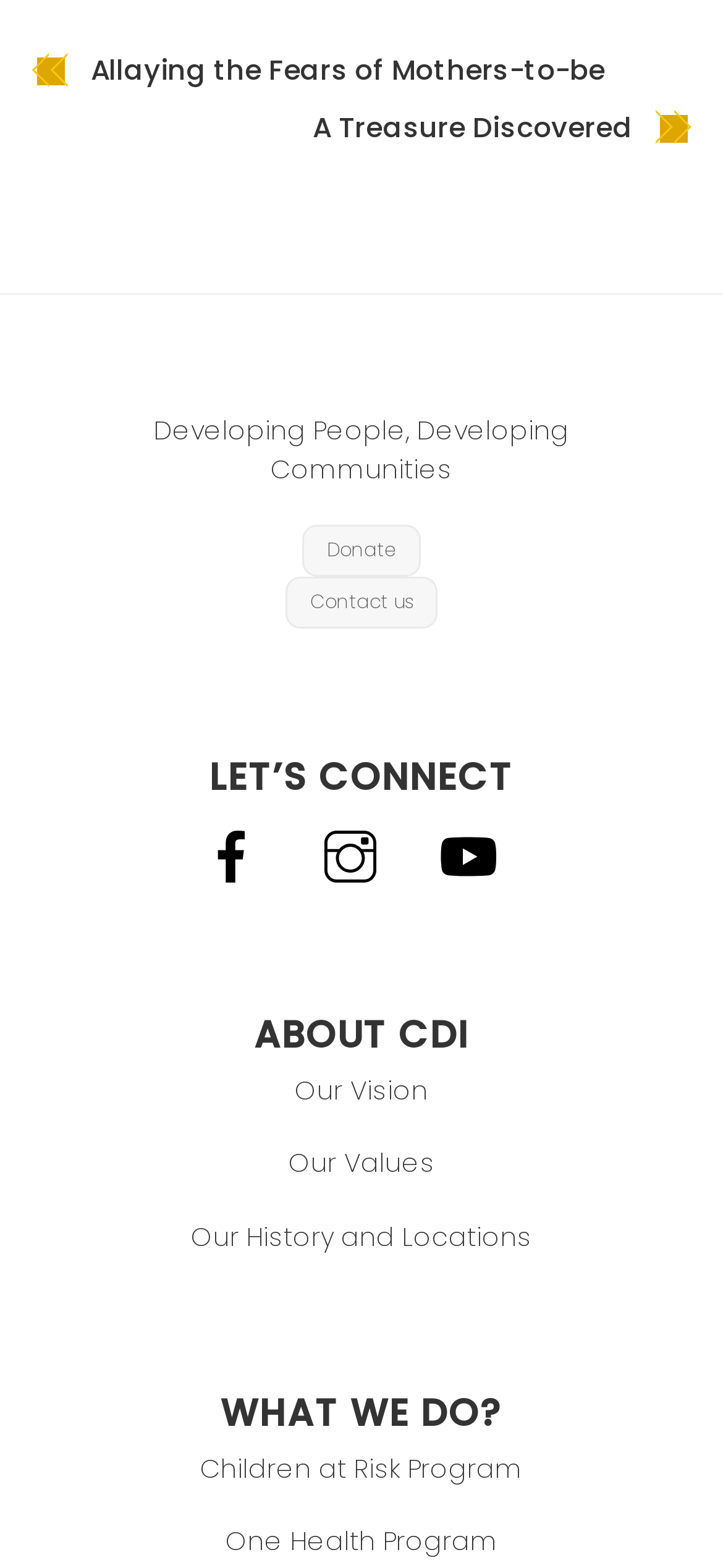Show the bounding box coordinates for the element that needs to be clicked to execute the following instruction: "Browse dessert recipes". Provide the coordinates in the form of four float numbers between 0 and 1, i.e., [left, top, right, bottom].

None